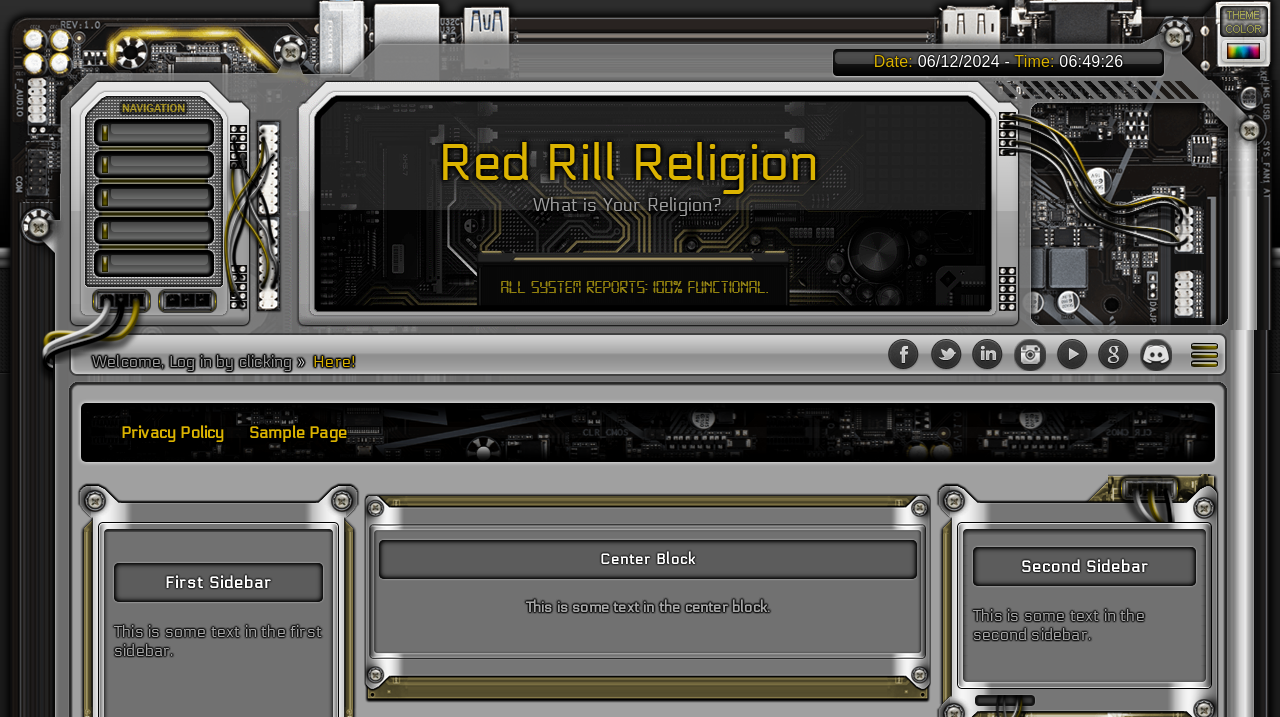What is the purpose of the link 'Red Rill Religion What is Your Religion?'? Please answer the question using a single word or phrase based on the image.

To learn about Red Rill Religion